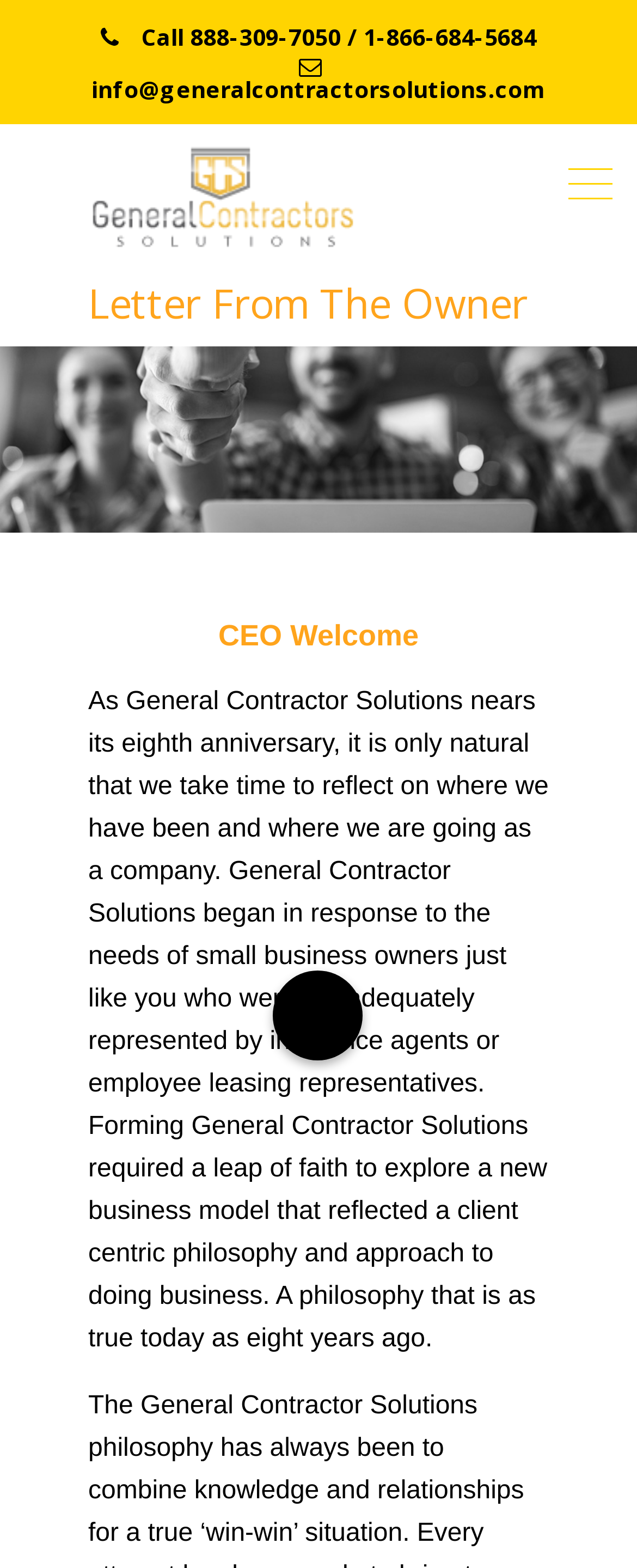Kindly respond to the following question with a single word or a brief phrase: 
How old is General Contractor Solutions?

Near its eighth anniversary